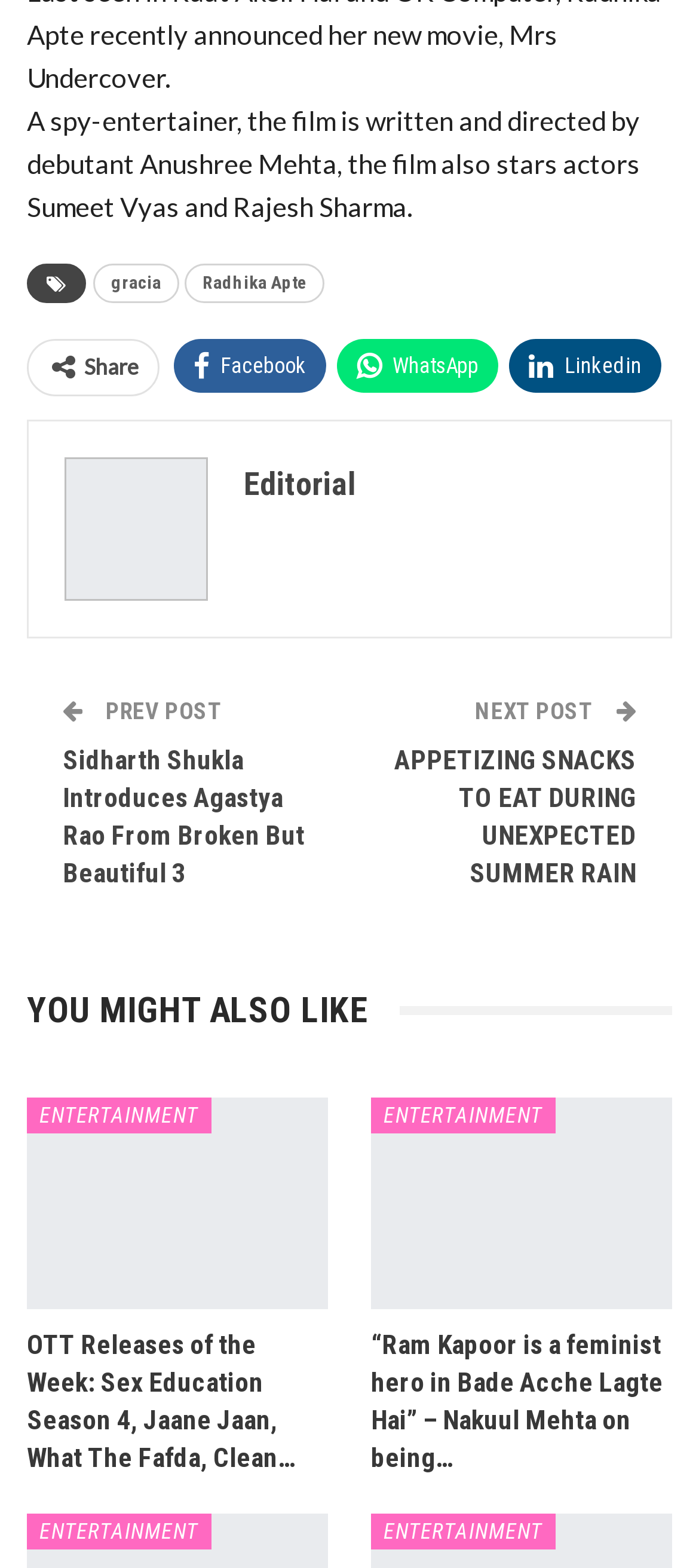What is the category of the article 'OTT Releases of the Week: Sex Education Season 4, Jaane Jaan, What The Fafda, Clean With Passion For Now and more'?
Please elaborate on the answer to the question with detailed information.

The answer can be found by looking at the surrounding links, which are all categorized under 'ENTERTAINMENT'.